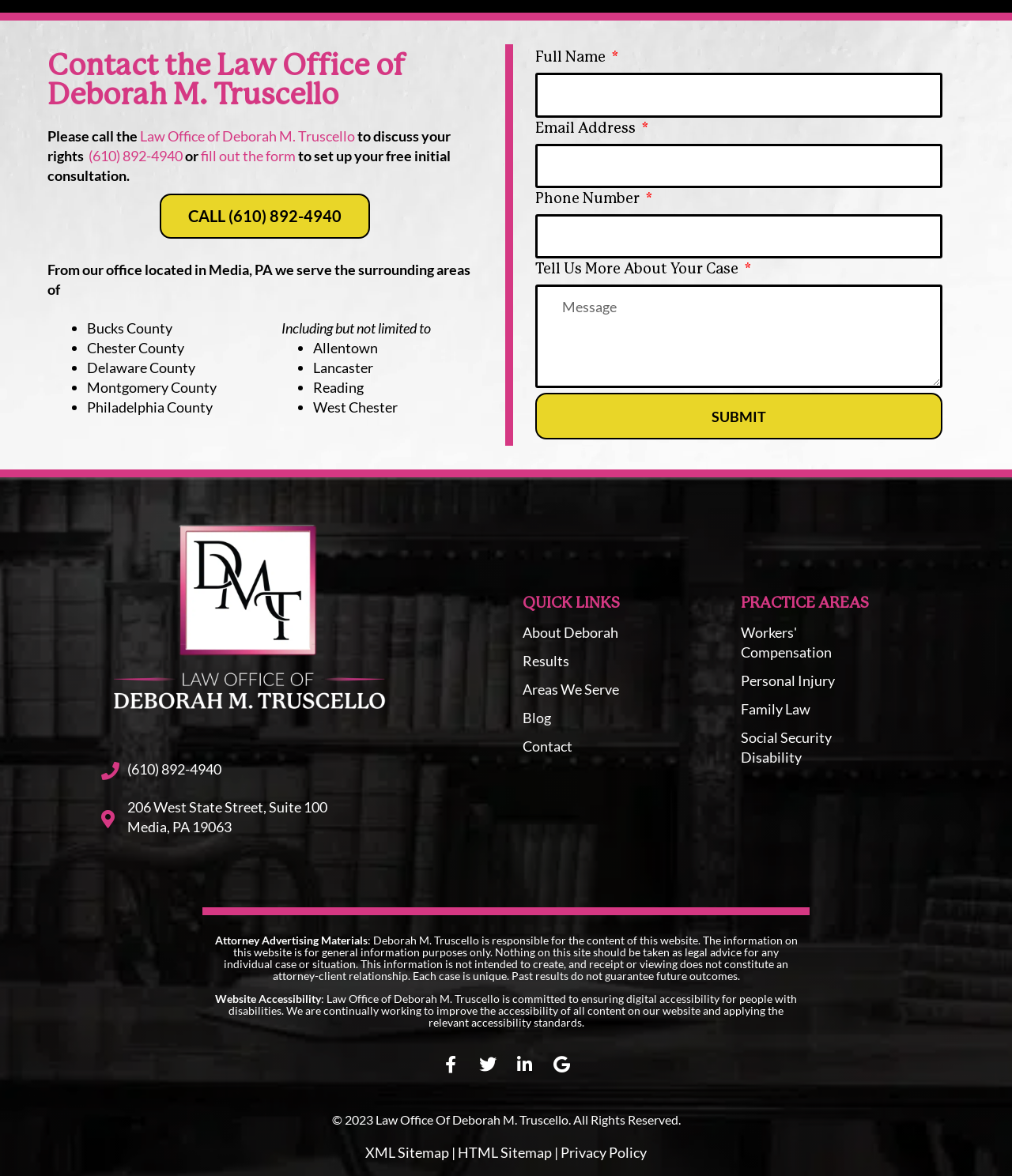Determine the bounding box for the described HTML element: "Twitter". Ensure the coordinates are four float numbers between 0 and 1 in the format [left, top, right, bottom].

[0.473, 0.898, 0.49, 0.913]